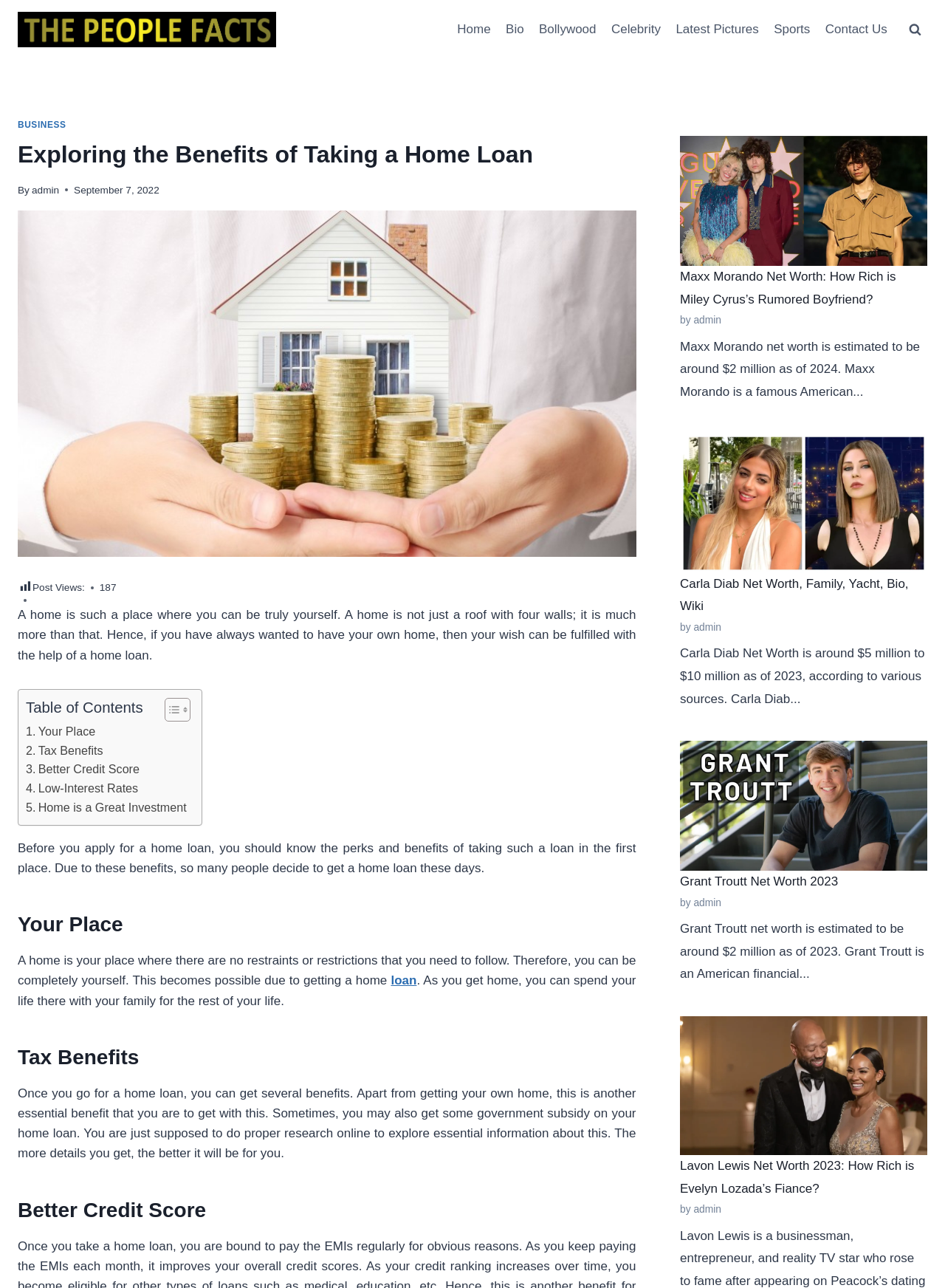How many benefits of taking a home loan are mentioned on this webpage?
Answer briefly with a single word or phrase based on the image.

5